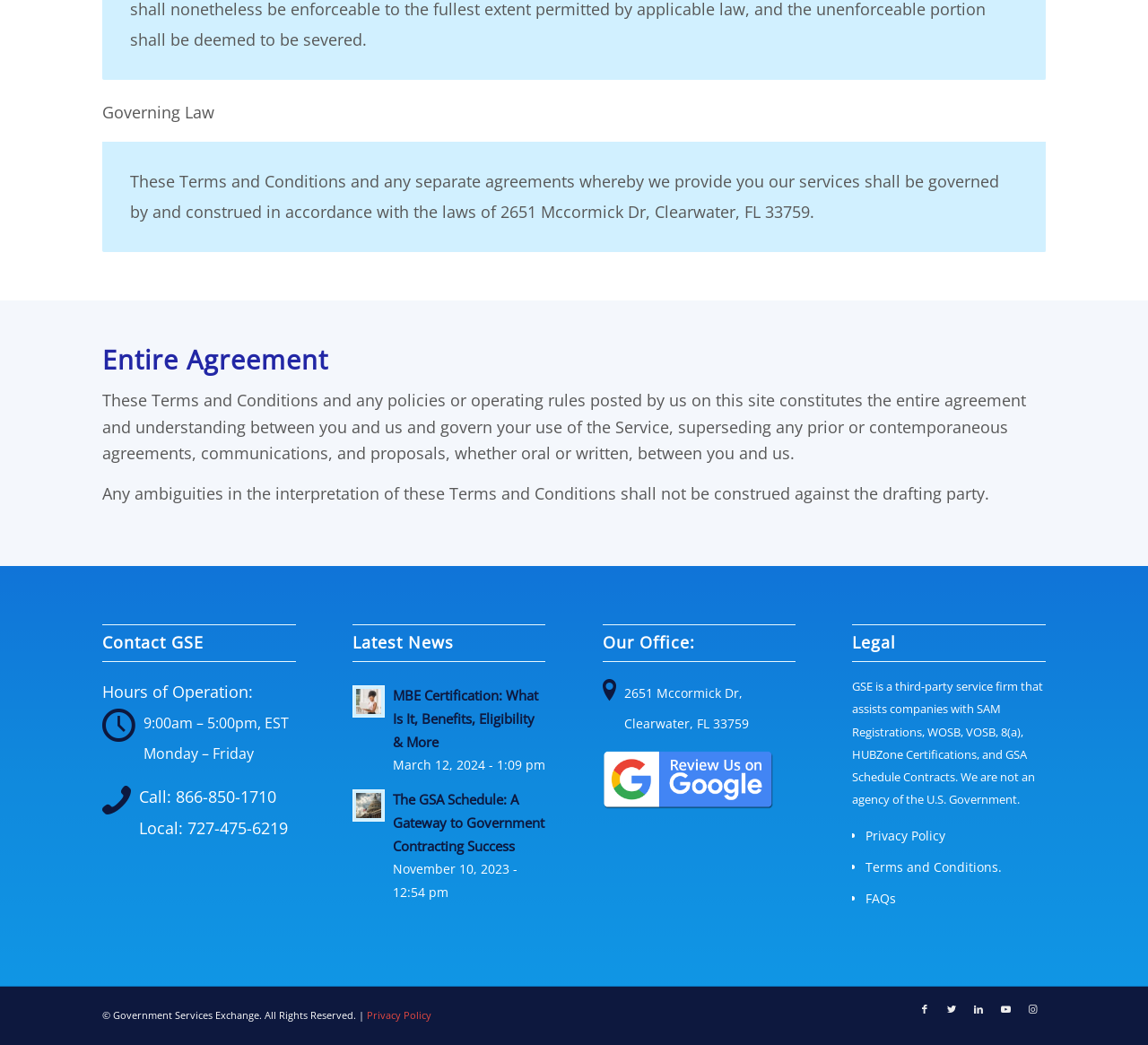Please specify the bounding box coordinates for the clickable region that will help you carry out the instruction: "Click the 'Terms and Conditions' link".

[0.754, 0.821, 0.872, 0.838]